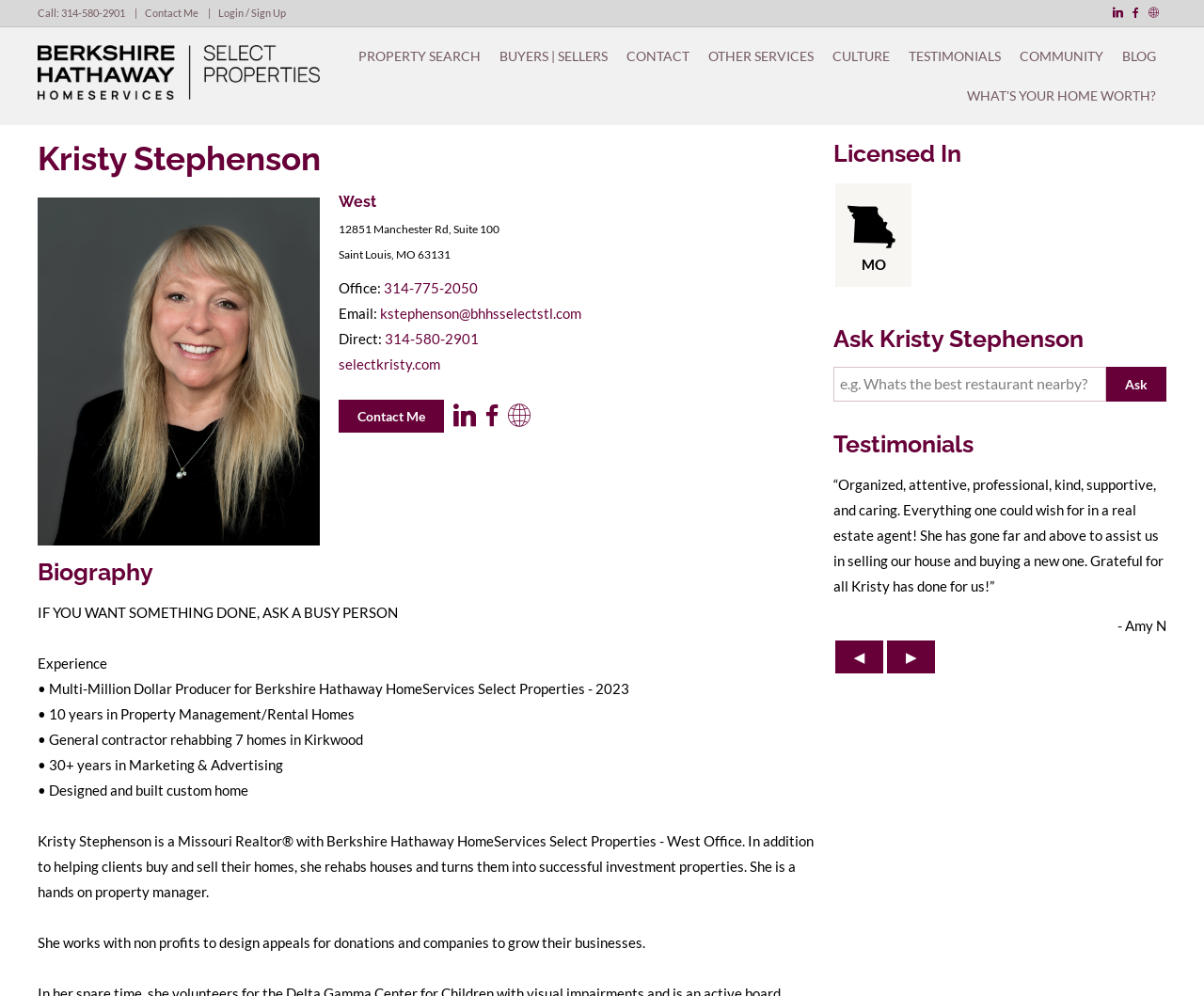Give an extensive and precise description of the webpage.

This webpage is about Kristy Stephenson, a real estate agent with Berkshire Hathaway HomeServices Select Properties. At the top of the page, there is a navigation menu with links to "PROPERTY SEARCH", "BUYERS | SELLERS", "CONTACT", "OTHER SERVICES", "CULTURE", "TESTIMONIALS", "COMMUNITY", and "BLOG". Below the navigation menu, there is a heading with Kristy's name and a portrait photo of her.

On the left side of the page, there is a section with Kristy's contact information, including her phone number, email, and office address. There are also links to her social media profiles on LinkedIn, Facebook, and Website. Below this section, there is a biography of Kristy, which includes a quote and a list of her experiences, such as being a multi-million dollar producer, having 10 years of experience in property management, and being a general contractor.

On the right side of the page, there is a section with a heading "Licensed In" and a mention of Missouri. Below this section, there is a heading "Ask Kristy Stephenson" with a text box and a button to ask a question. Further down, there is a section with testimonials from clients, including a quote and a button to navigate through the testimonials.

Throughout the page, there are several links and buttons, including a "Login / Sign Up" link at the top and a "Contact Me" button on the left side. There are also several images, including Kristy's portrait photo and icons for her social media profiles.